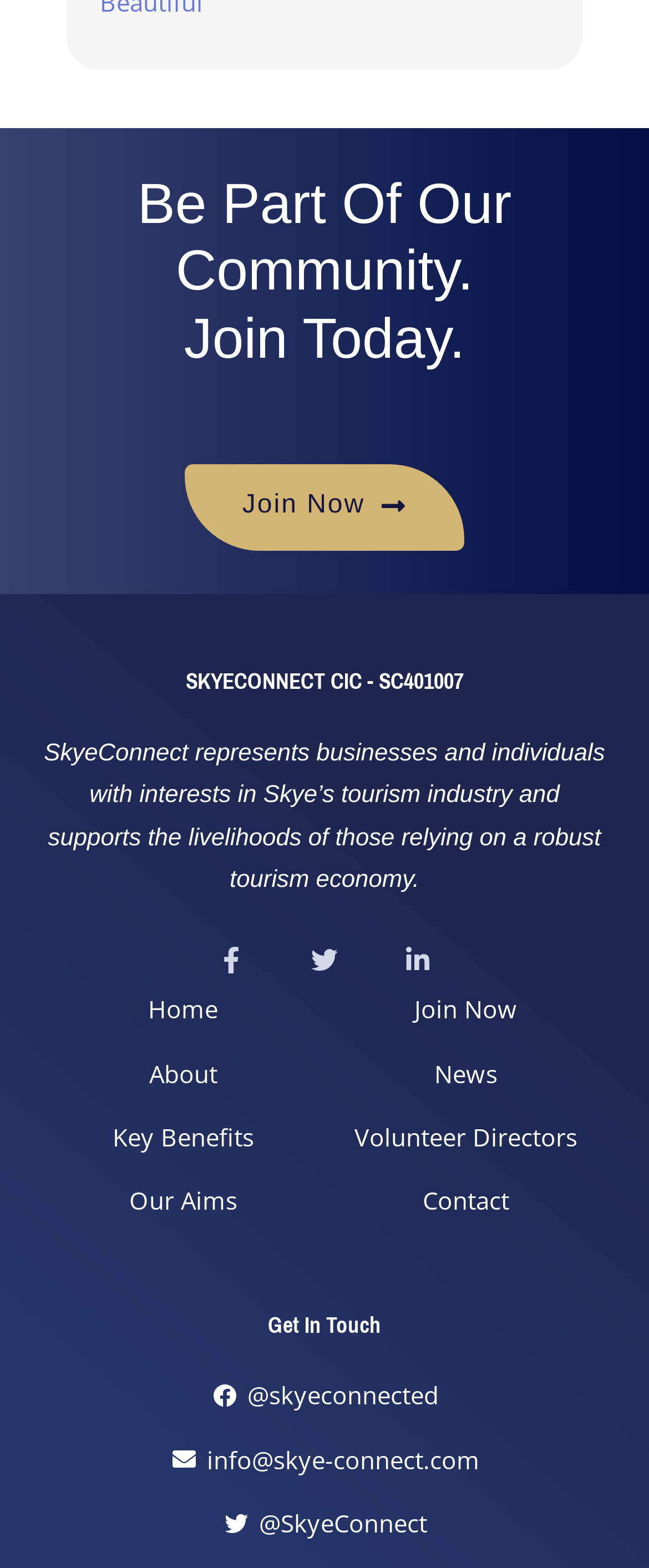Given the element description, predict the bounding box coordinates in the format (top-left x, top-left y, bottom-right x, bottom-right y), using floating point numbers between 0 and 1: @SkyeConnect

[0.064, 0.959, 0.936, 0.984]